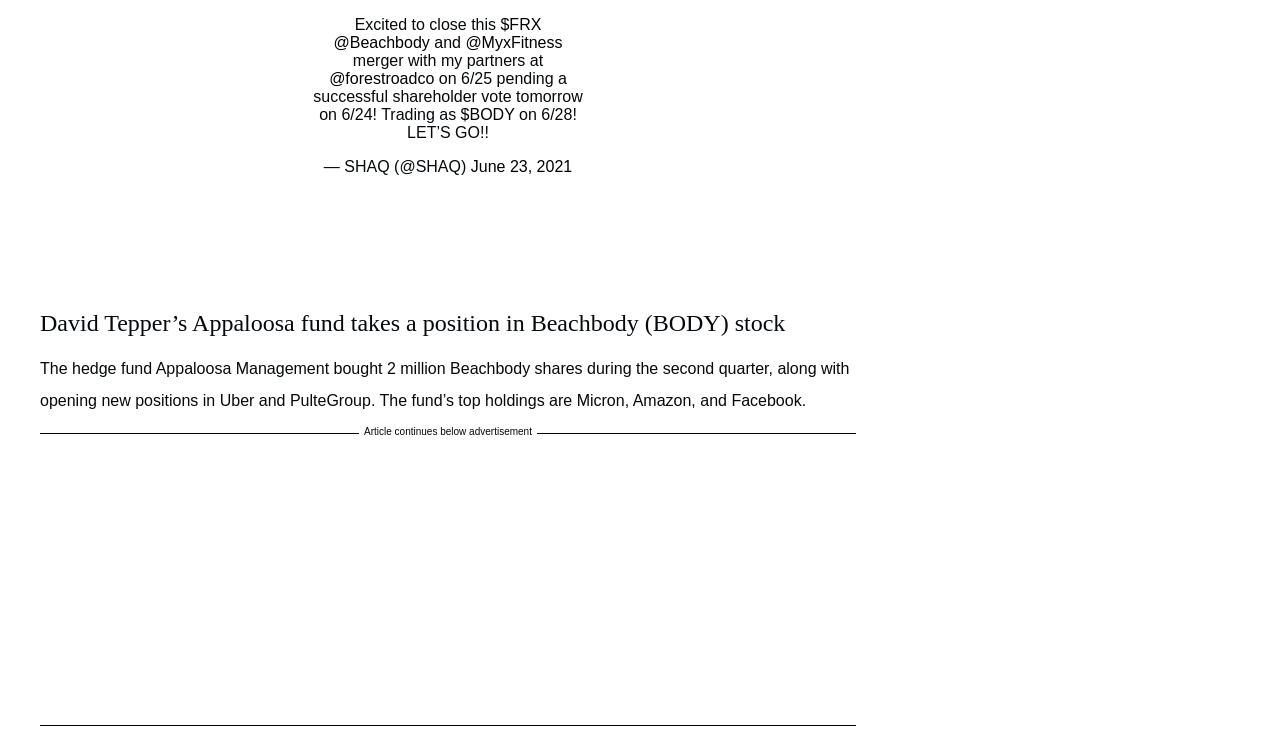Identify the bounding box for the described UI element. Provide the coordinates in (top-left x, top-left y, bottom-right x, bottom-right y) format with values ranging from 0 to 1: June 23, 2021

[0.368, 0.215, 0.447, 0.238]